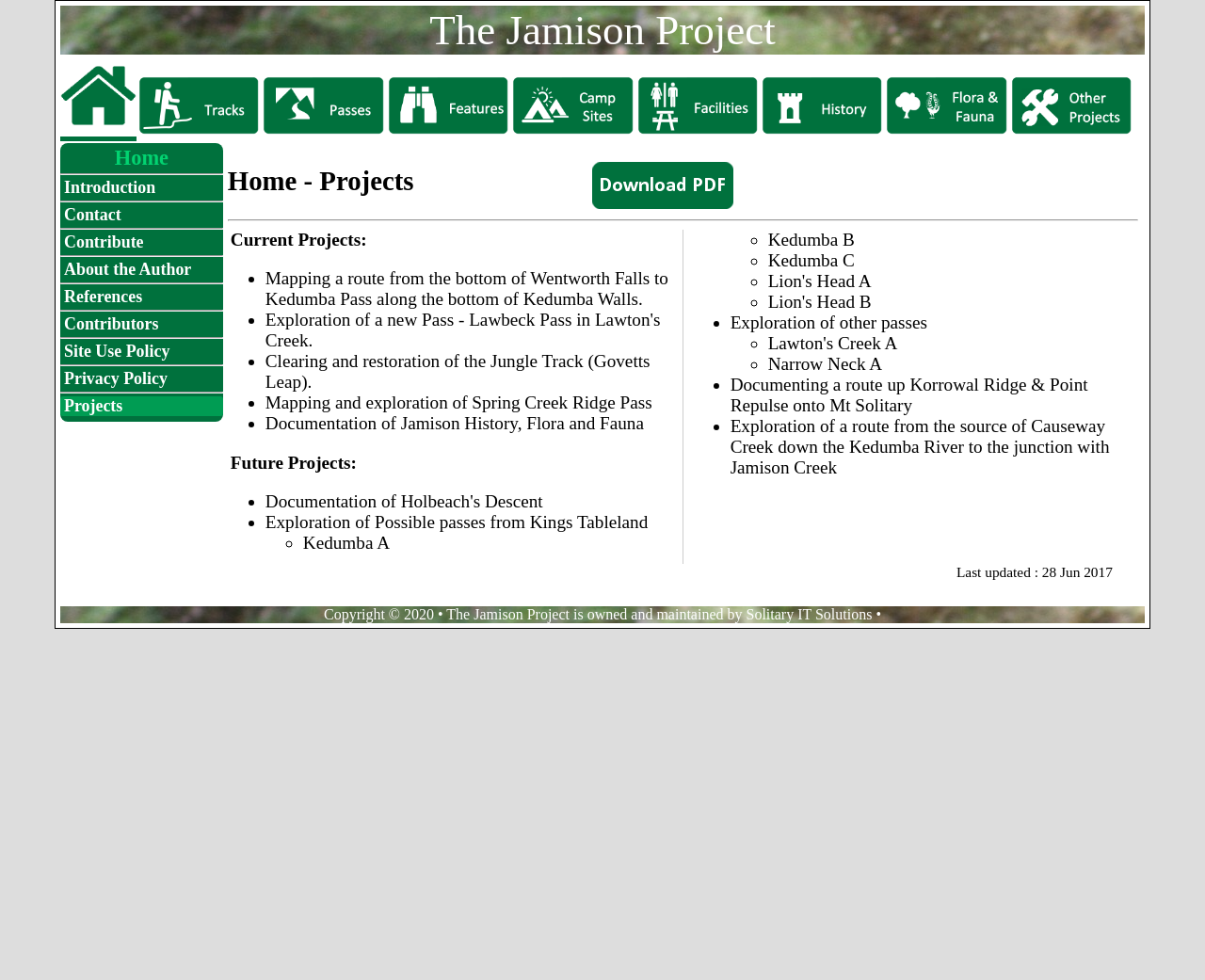Please find and report the bounding box coordinates of the element to click in order to perform the following action: "Check the Last updated date". The coordinates should be expressed as four float numbers between 0 and 1, in the format [left, top, right, bottom].

[0.794, 0.575, 0.923, 0.591]